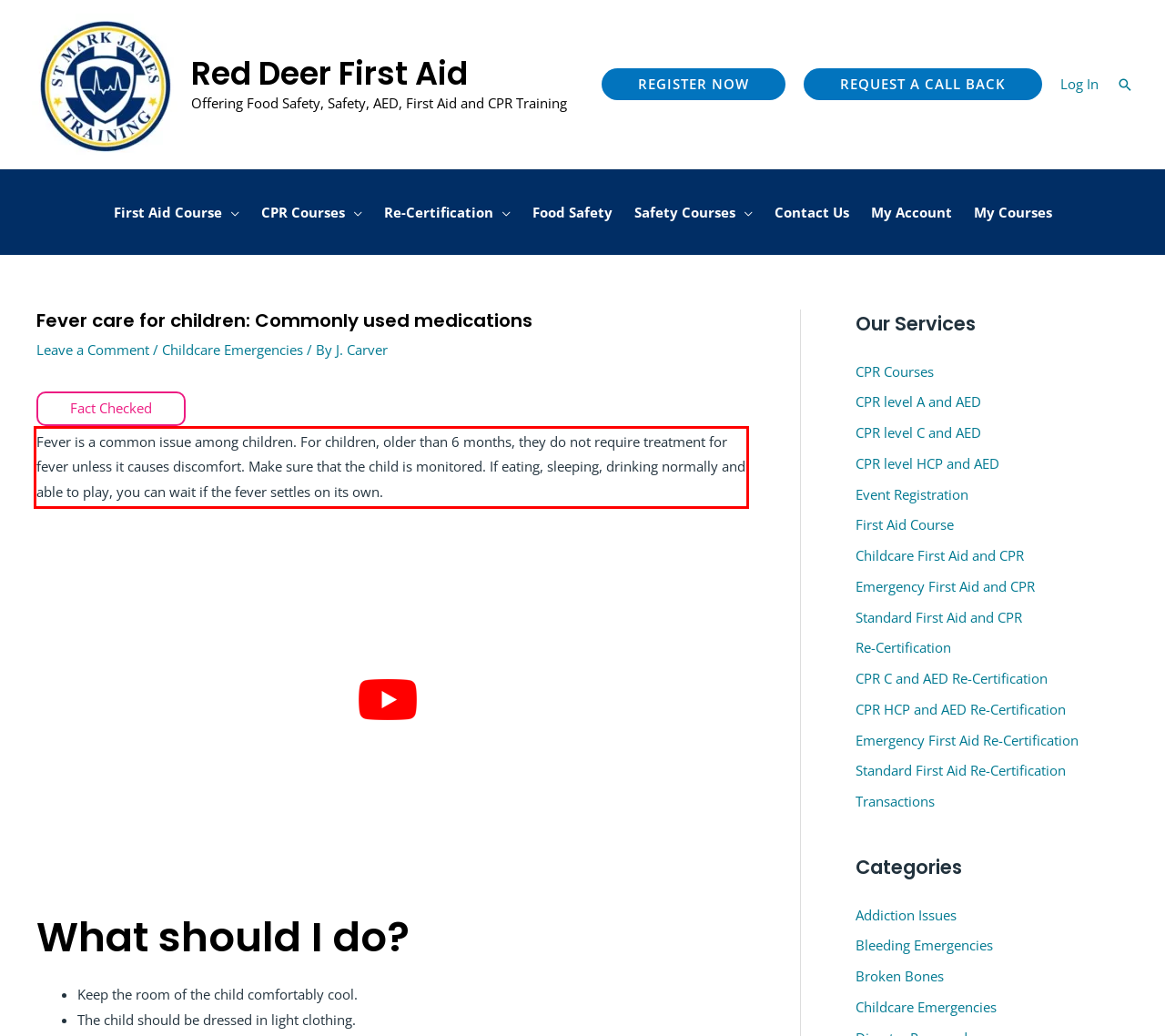Please analyze the provided webpage screenshot and perform OCR to extract the text content from the red rectangle bounding box.

Fever is a common issue among children. For children, older than 6 months, they do not require treatment for fever unless it causes discomfort. Make sure that the child is monitored. If eating, sleeping, drinking normally and able to play, you can wait if the fever settles on its own.